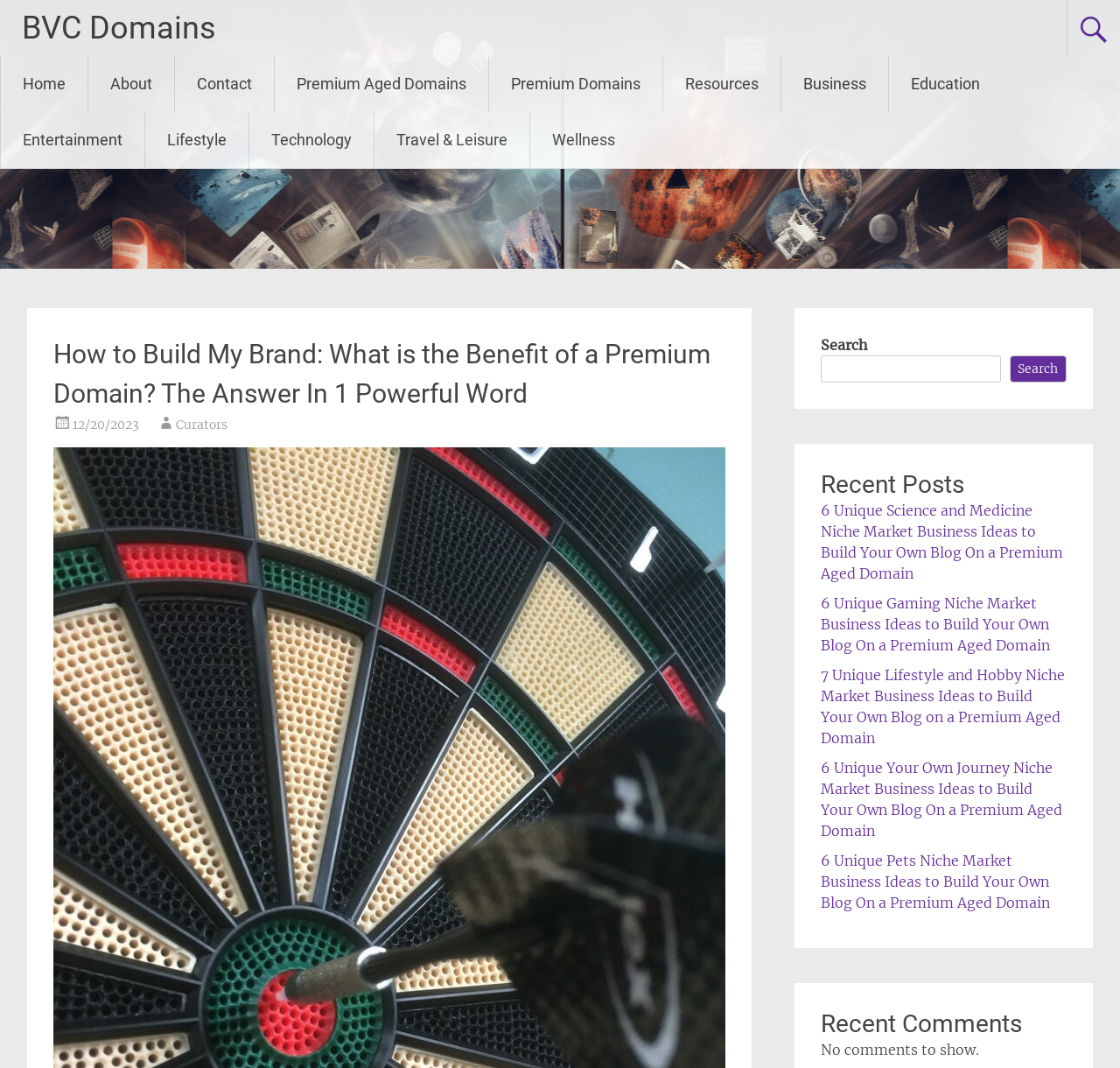Determine the bounding box coordinates for the area that should be clicked to carry out the following instruction: "view premium aged domains".

[0.245, 0.052, 0.436, 0.105]